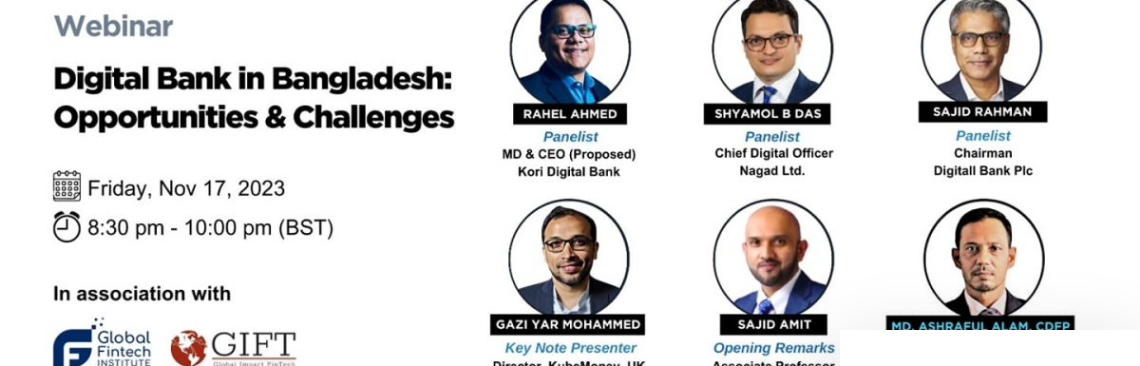Provide a comprehensive description of the image.

This image promotes a webinar titled "Digital Bank in Bangladesh: Opportunities & Challenges," scheduled for Friday, November 17, 2023, from 8:30 PM to 10:00 PM (BST). It features a panel of distinguished speakers from the digital banking sector in Bangladesh. 

The panelists include Rahel Ahmed, MD & CEO (Proposed) of Kori Digital Bank, Shyamol B Das, Chief Digital Officer of Nagad Ltd, and Sajid Rahman, Chairman of Digitalit Bank Plc. Gazi Yar Mohammed is highlighted as the keynote presenter, serving as the Director of KubuMoney, UK. Additionally, Sajid Amit, an Associate Professor, will provide opening remarks, along with MD. Ashraful Alam, CERP. The event is presented in association with the Global Fintech Institute and GIFT.

The design incorporates images of the presenters in a well-organized format, enhancing the visual appeal, while the schedule and partnership details are clearly laid out for potential attendees.